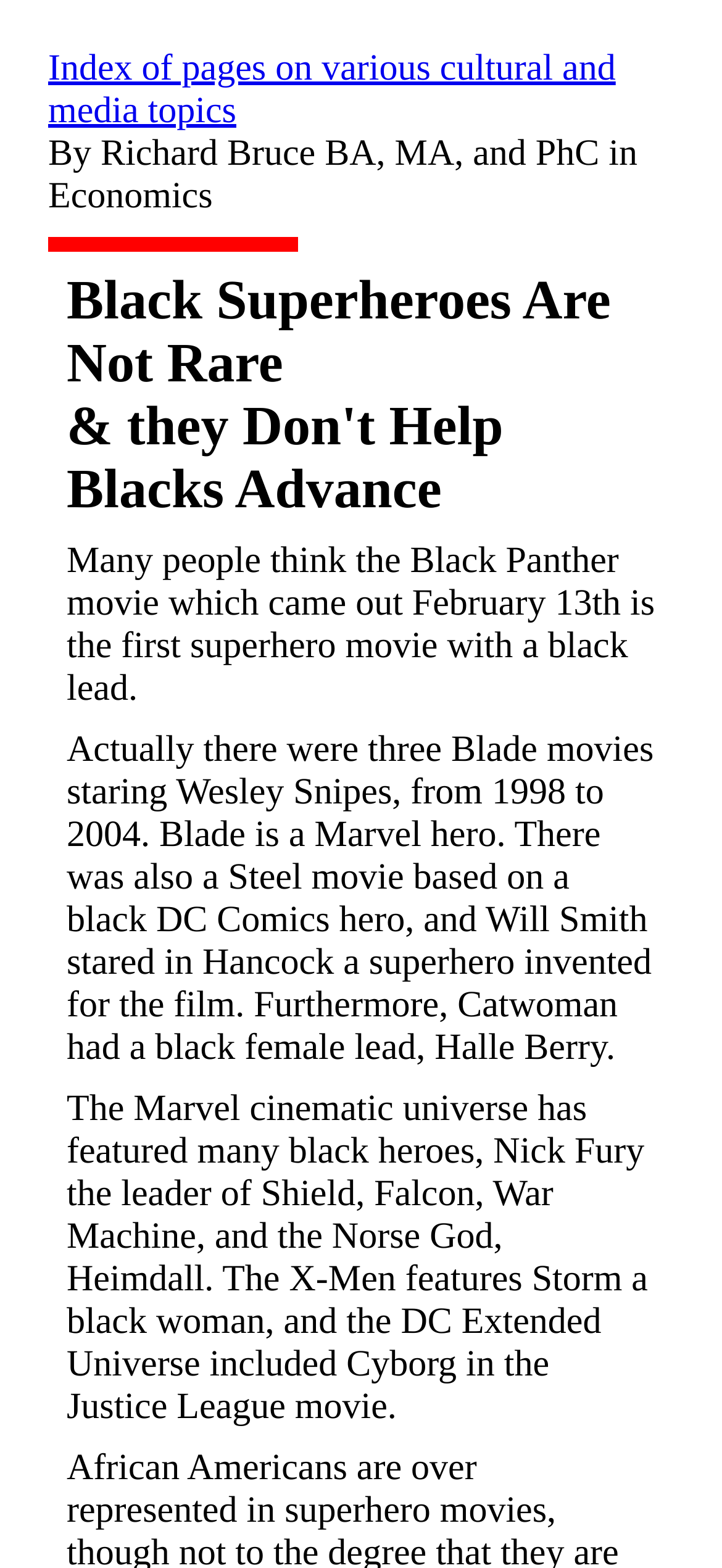Who is the author of the article?
Use the screenshot to answer the question with a single word or phrase.

Richard Bruce